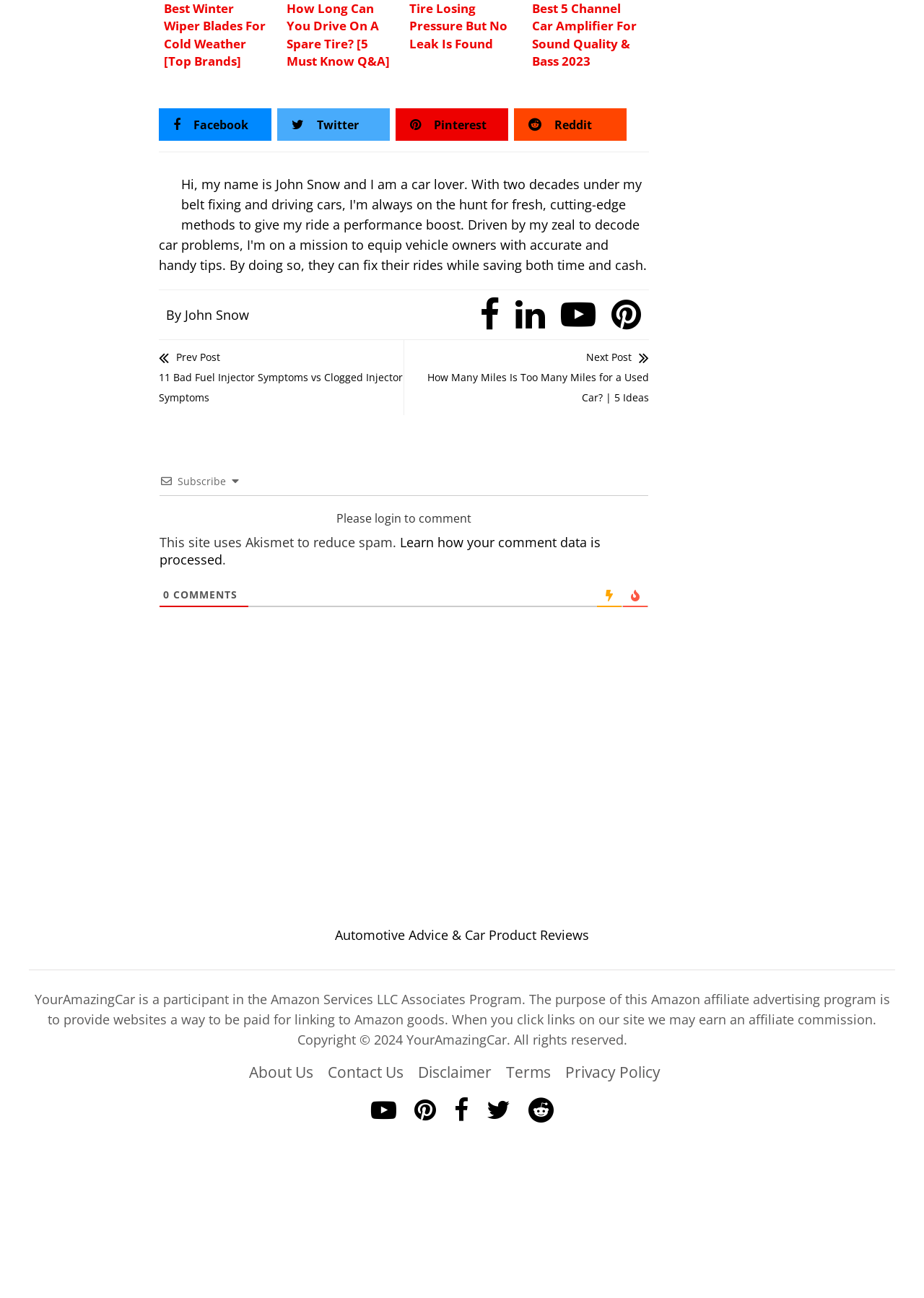Determine the bounding box coordinates of the element's region needed to click to follow the instruction: "Learn how your comment data is processed". Provide these coordinates as four float numbers between 0 and 1, formatted as [left, top, right, bottom].

[0.173, 0.411, 0.65, 0.438]